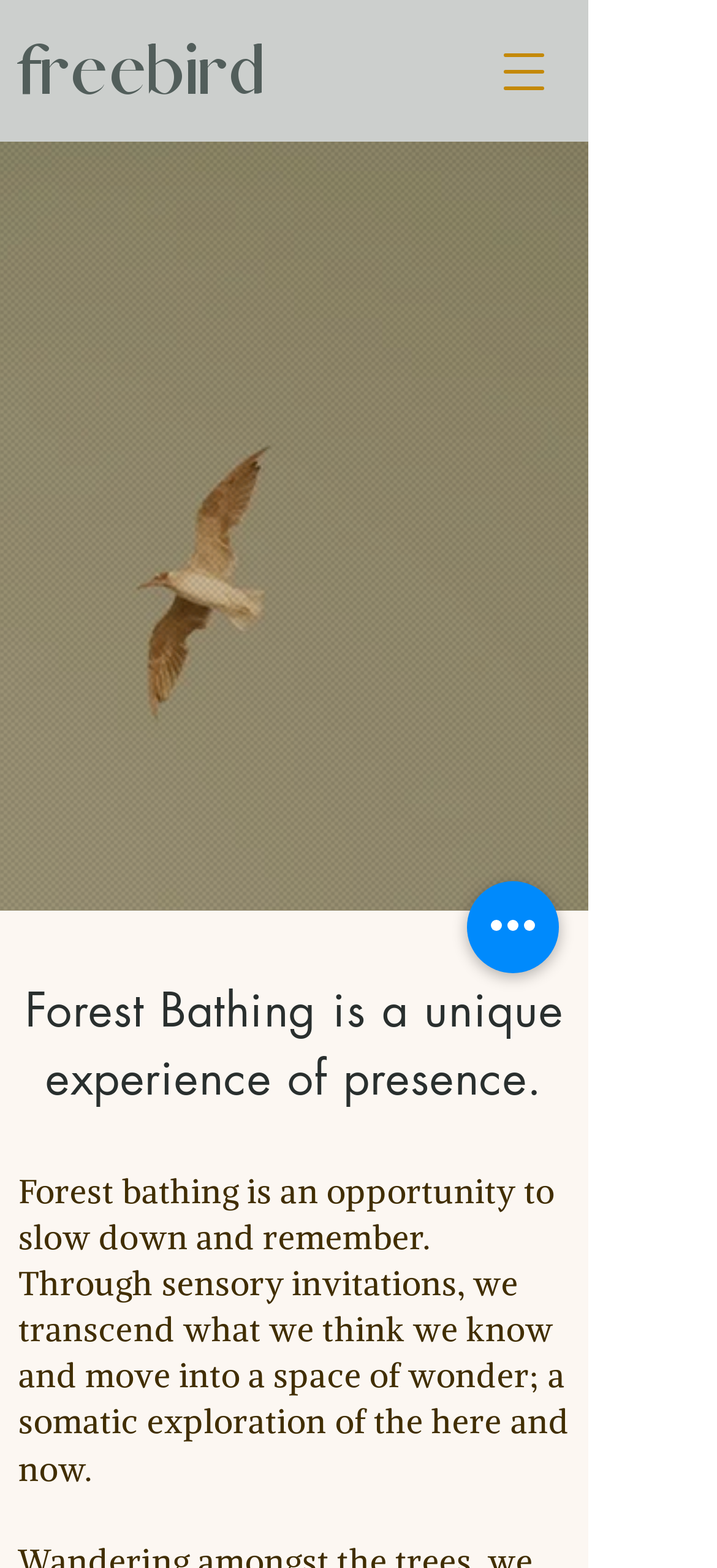What can you learn more about by clicking the link?
Provide a detailed and well-explained answer to the question.

I found the answer by looking at the link element with the text 'Learn More About Forest Bathing'.